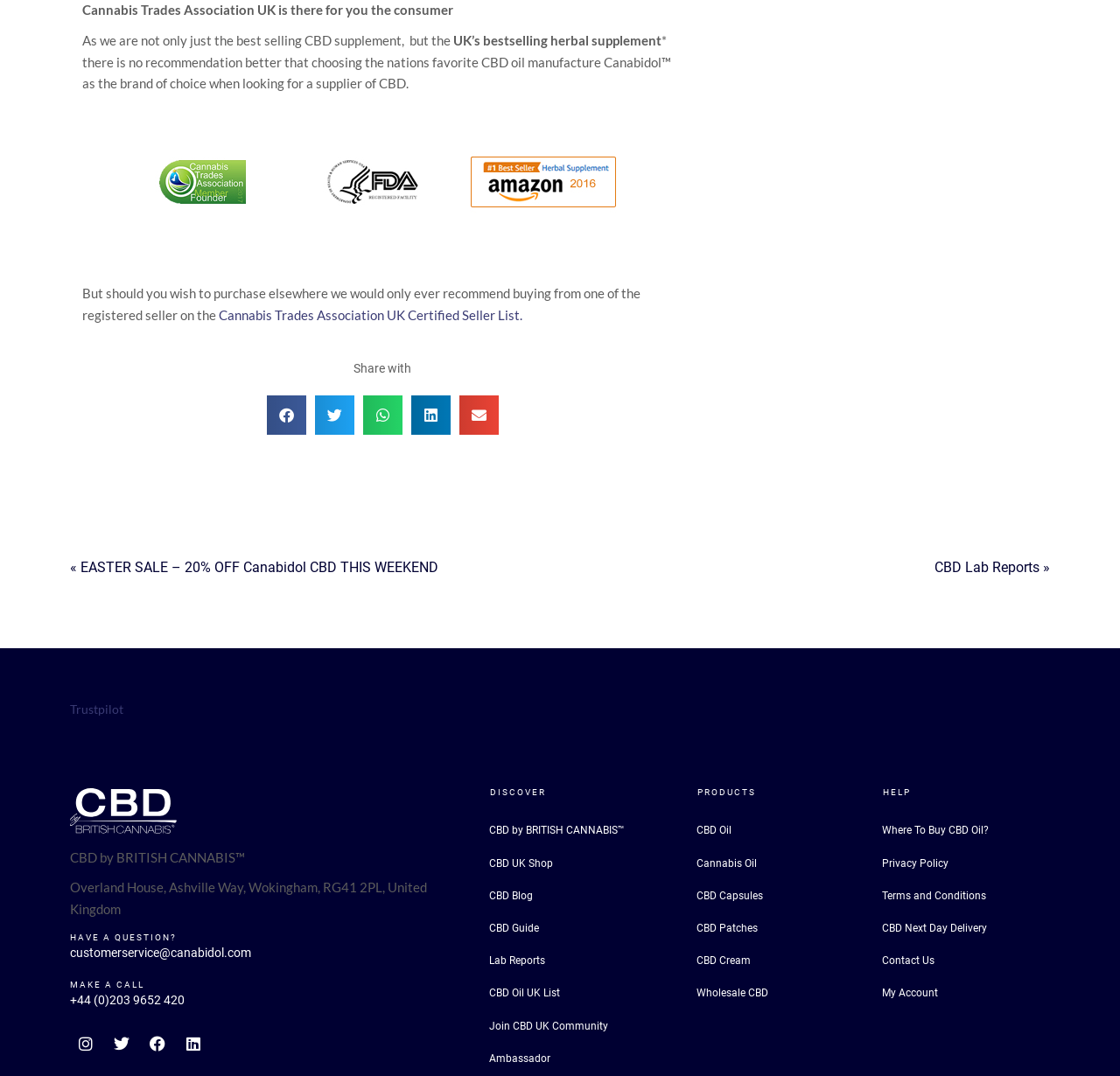Determine the bounding box coordinates of the clickable region to execute the instruction: "Click on the 'Trustpilot' link". The coordinates should be four float numbers between 0 and 1, denoted as [left, top, right, bottom].

[0.062, 0.652, 0.11, 0.666]